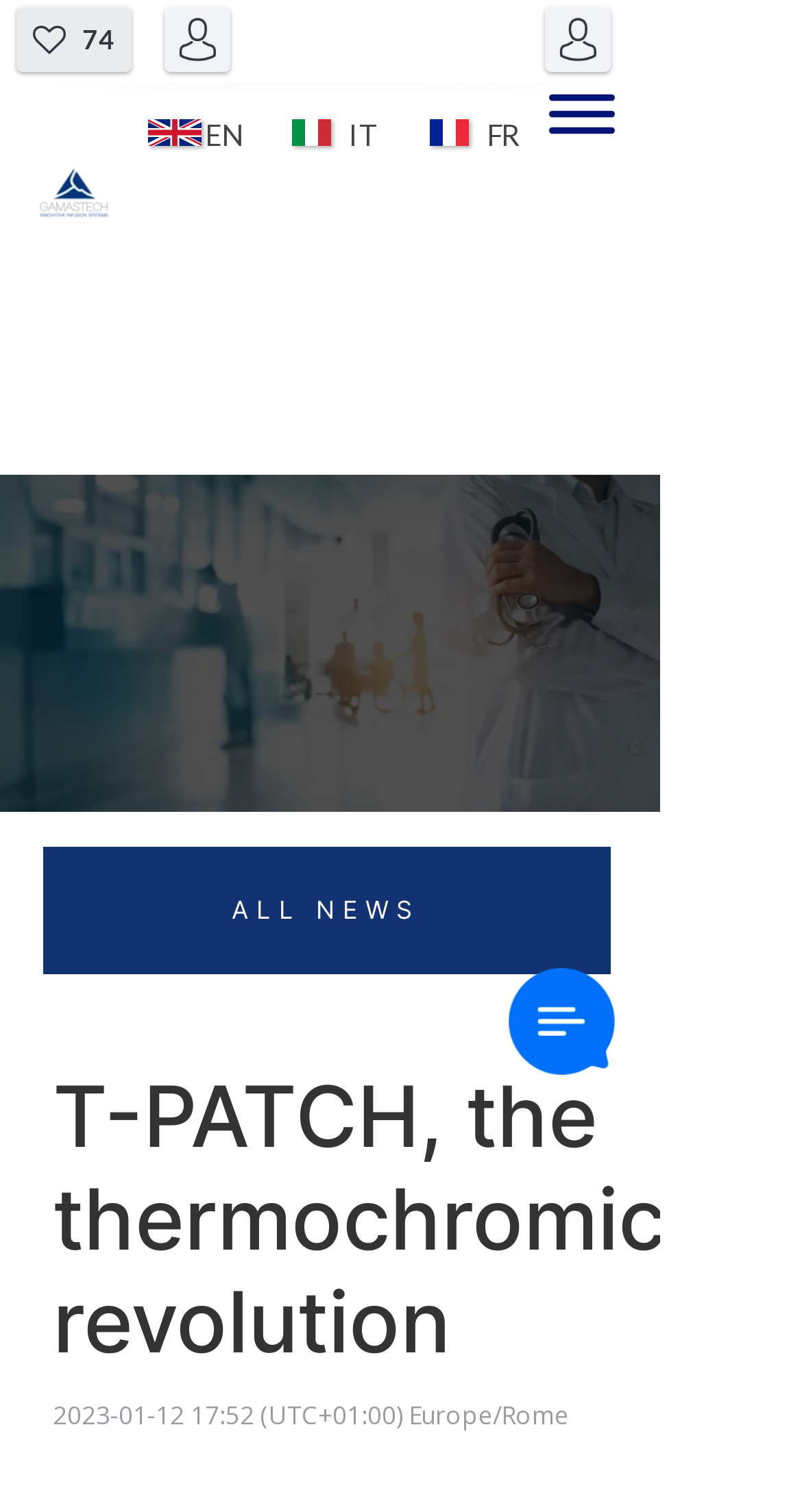Respond with a single word or phrase to the following question: What is the category of the blog post?

ALL NEWS